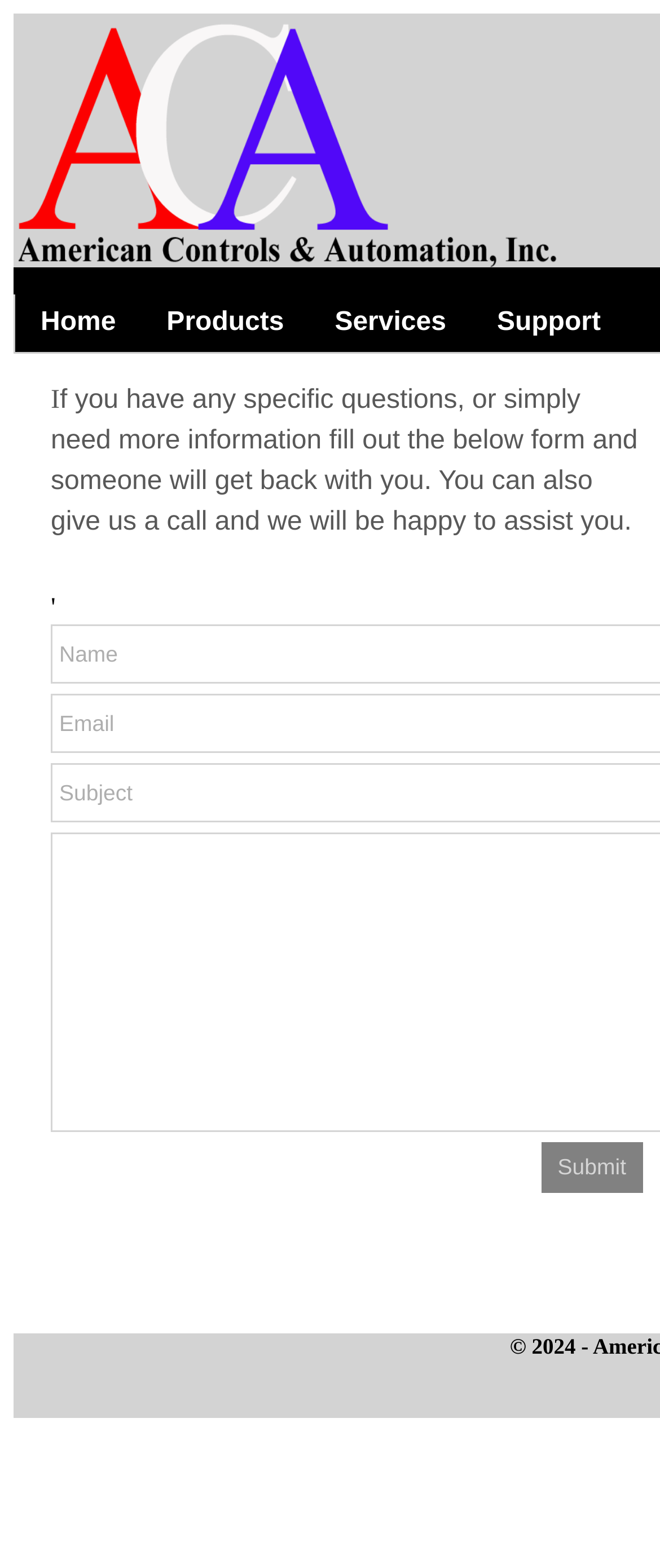What is the purpose of the form on the page?
Give a single word or phrase as your answer by examining the image.

To contact someone